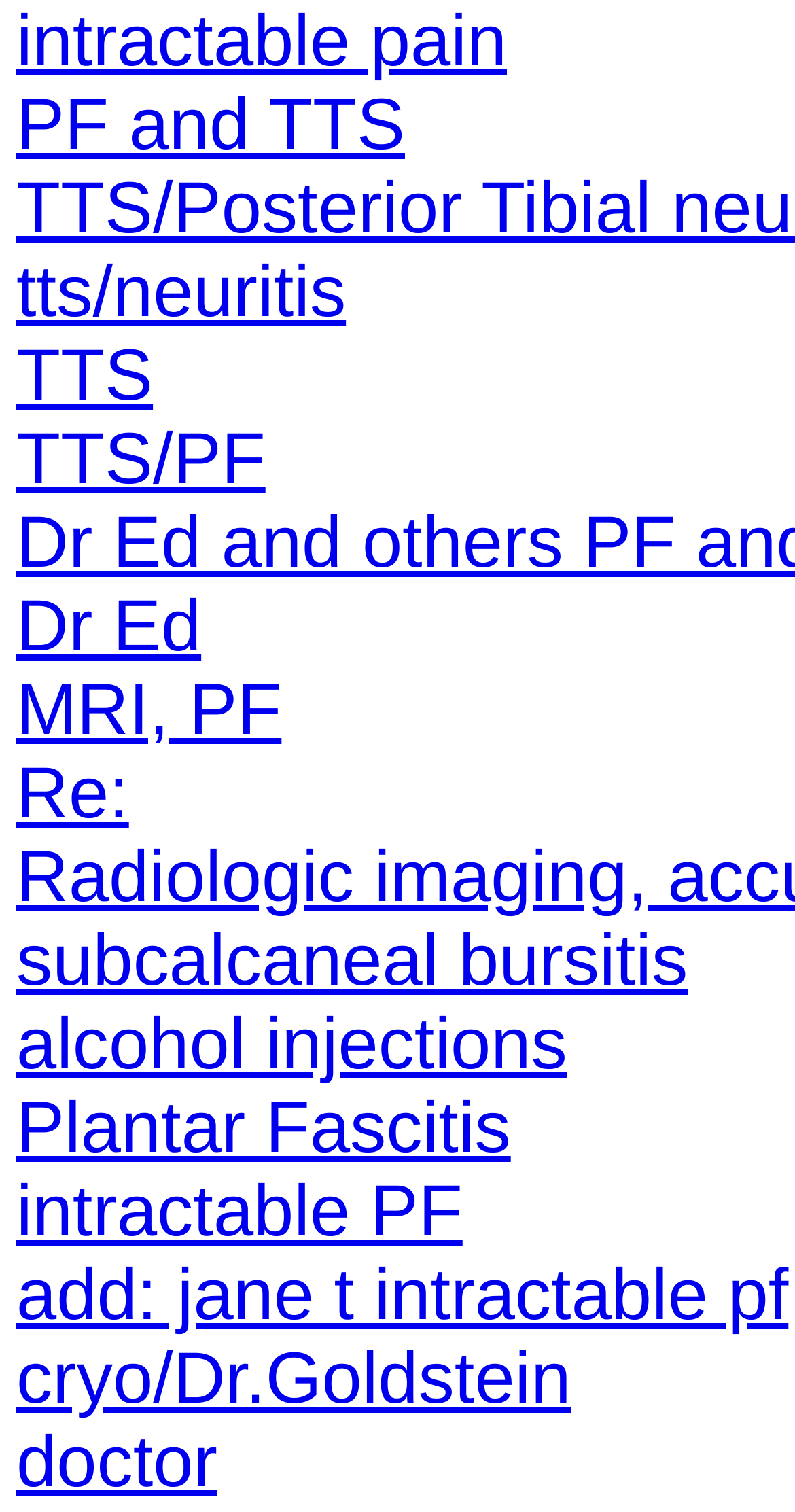Please determine the bounding box coordinates of the element to click in order to execute the following instruction: "view article by R. Bosman". The coordinates should be four float numbers between 0 and 1, specified as [left, top, right, bottom].

None